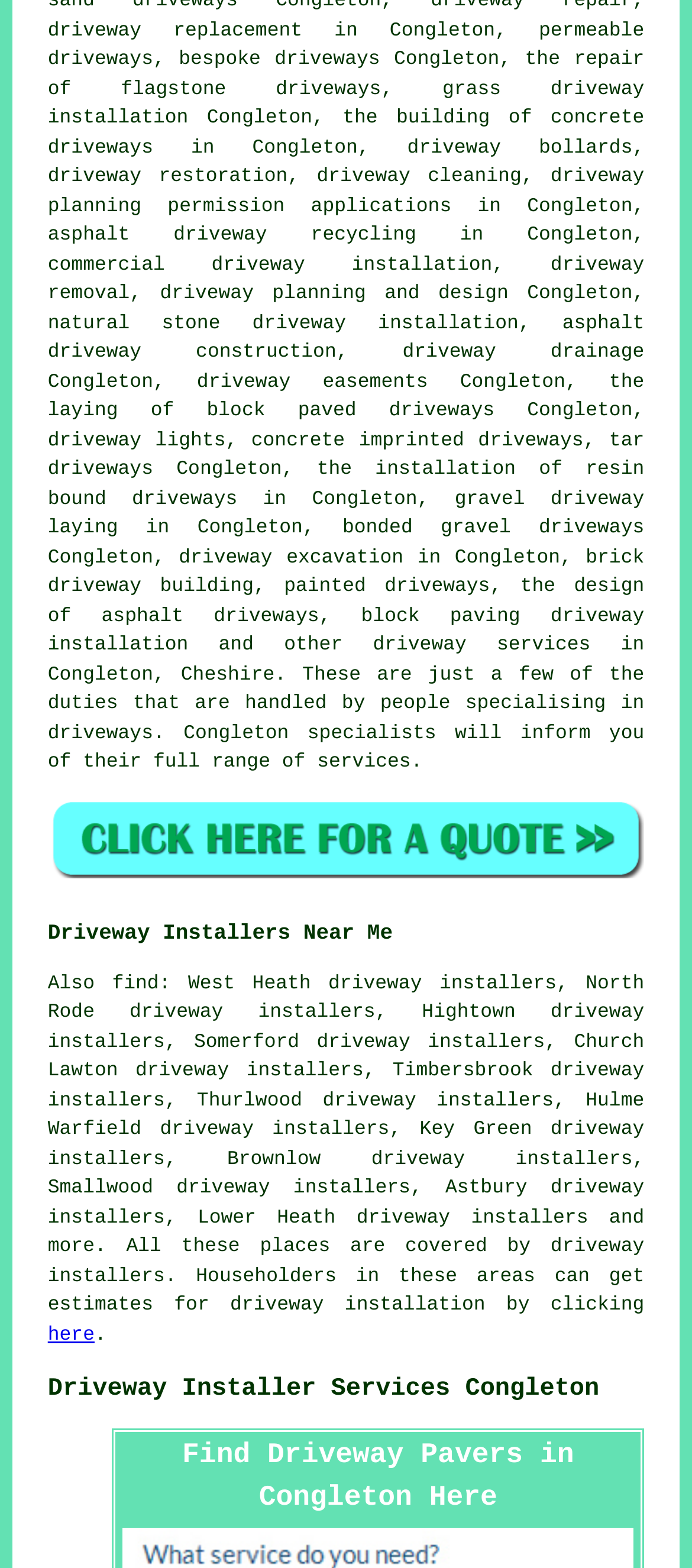Pinpoint the bounding box coordinates of the element to be clicked to execute the instruction: "Click on driveway replacement link".

[0.069, 0.013, 0.437, 0.027]